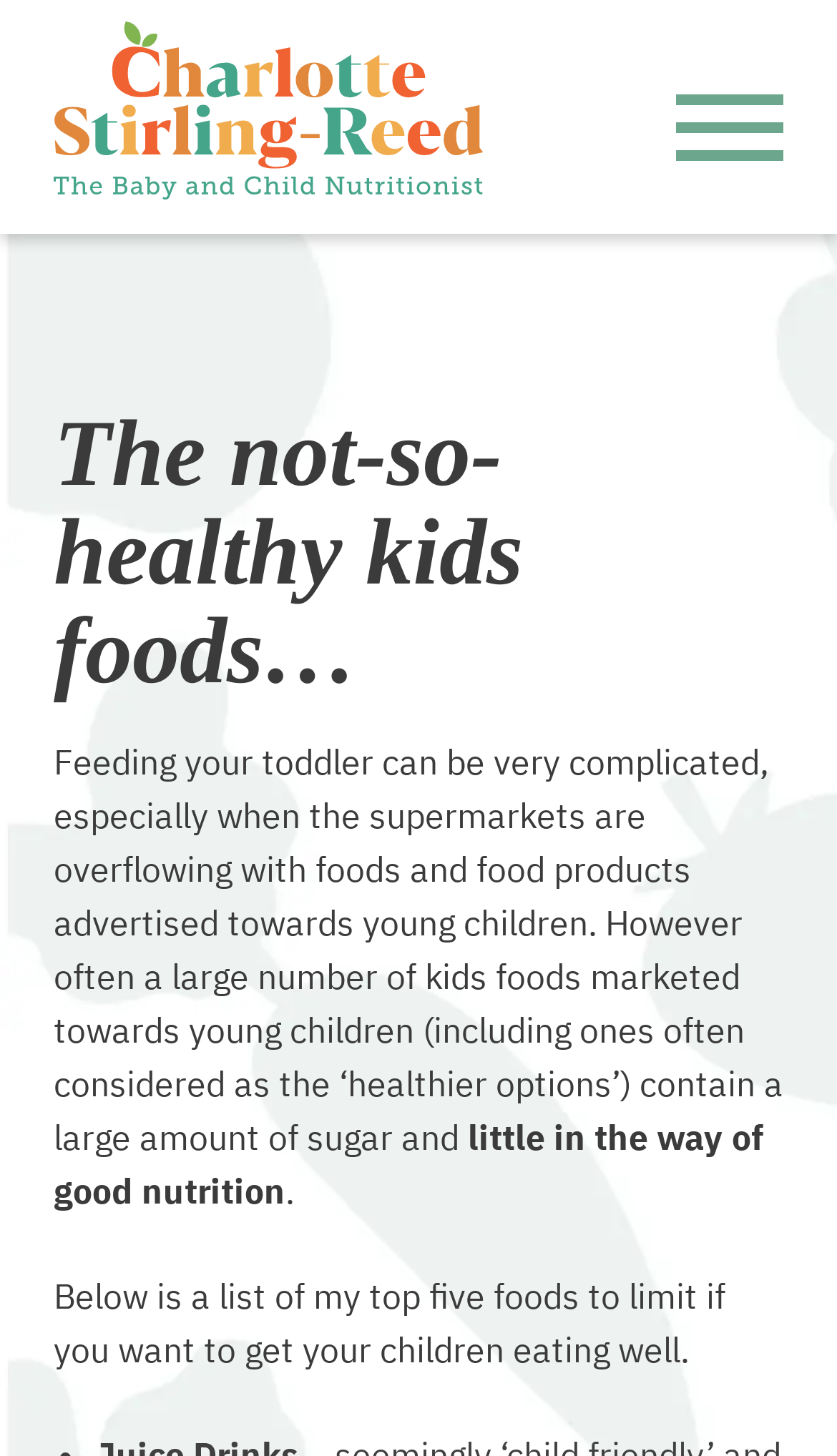What is a challenge faced by parents when feeding their toddlers?
Give a one-word or short-phrase answer derived from the screenshot.

Complicated supermarket options